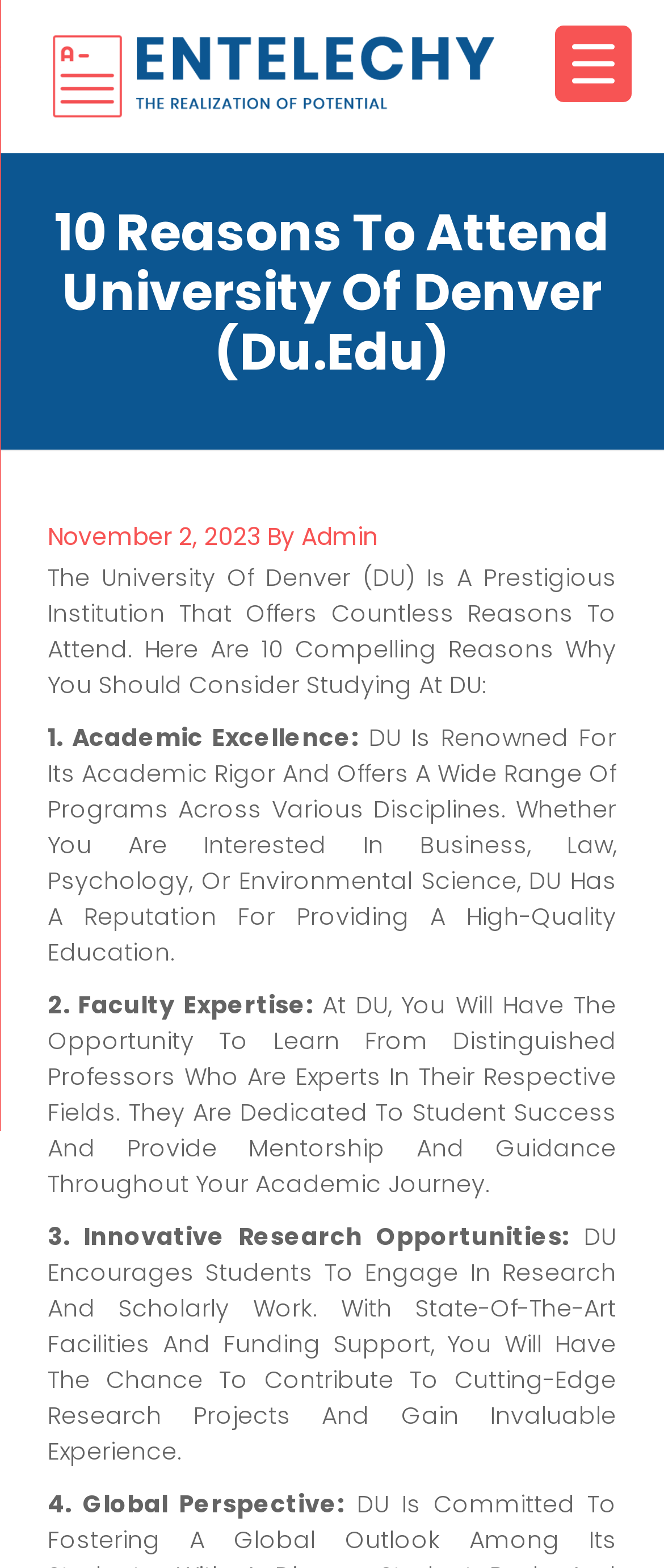What is the third reason to attend DU?
Please answer the question with as much detail as possible using the screenshot.

The third reason is mentioned in the text '3. Innovative Research Opportunities:' which is followed by a description of DU's research facilities and funding support.